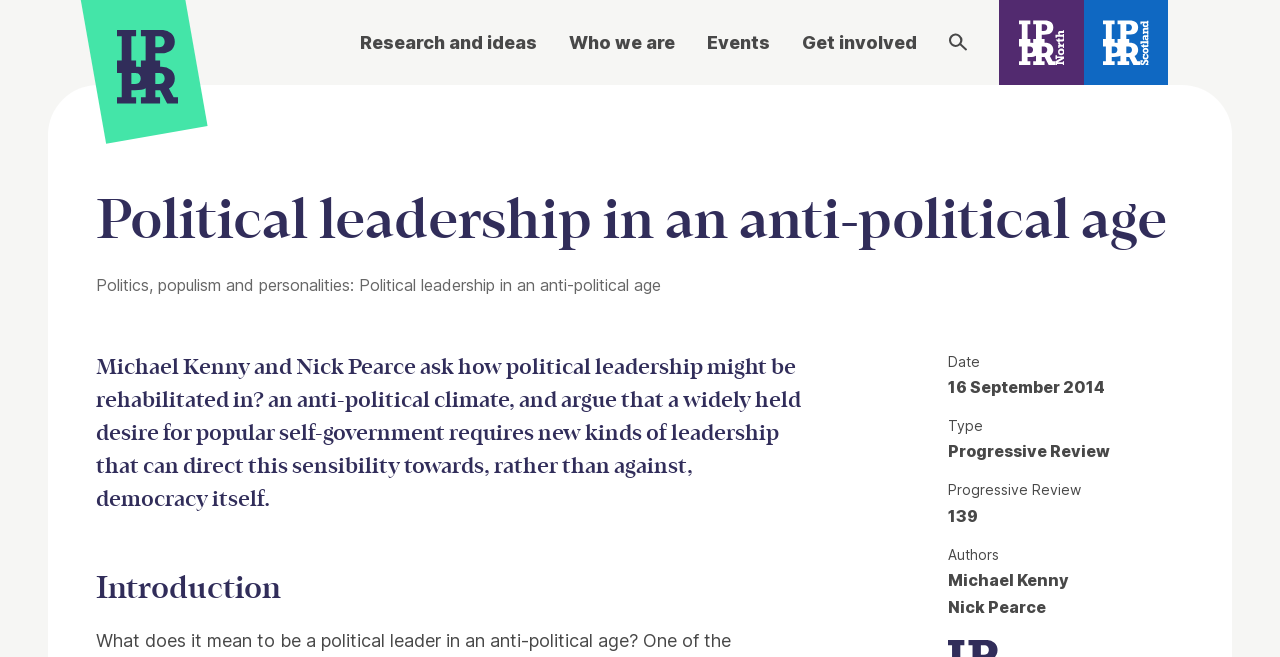Please use the details from the image to answer the following question comprehensively:
What is the type of publication?

The type of publication can be found in the description list at the bottom of the webpage, where it says 'Type' and lists 'Progressive Review' as the type.